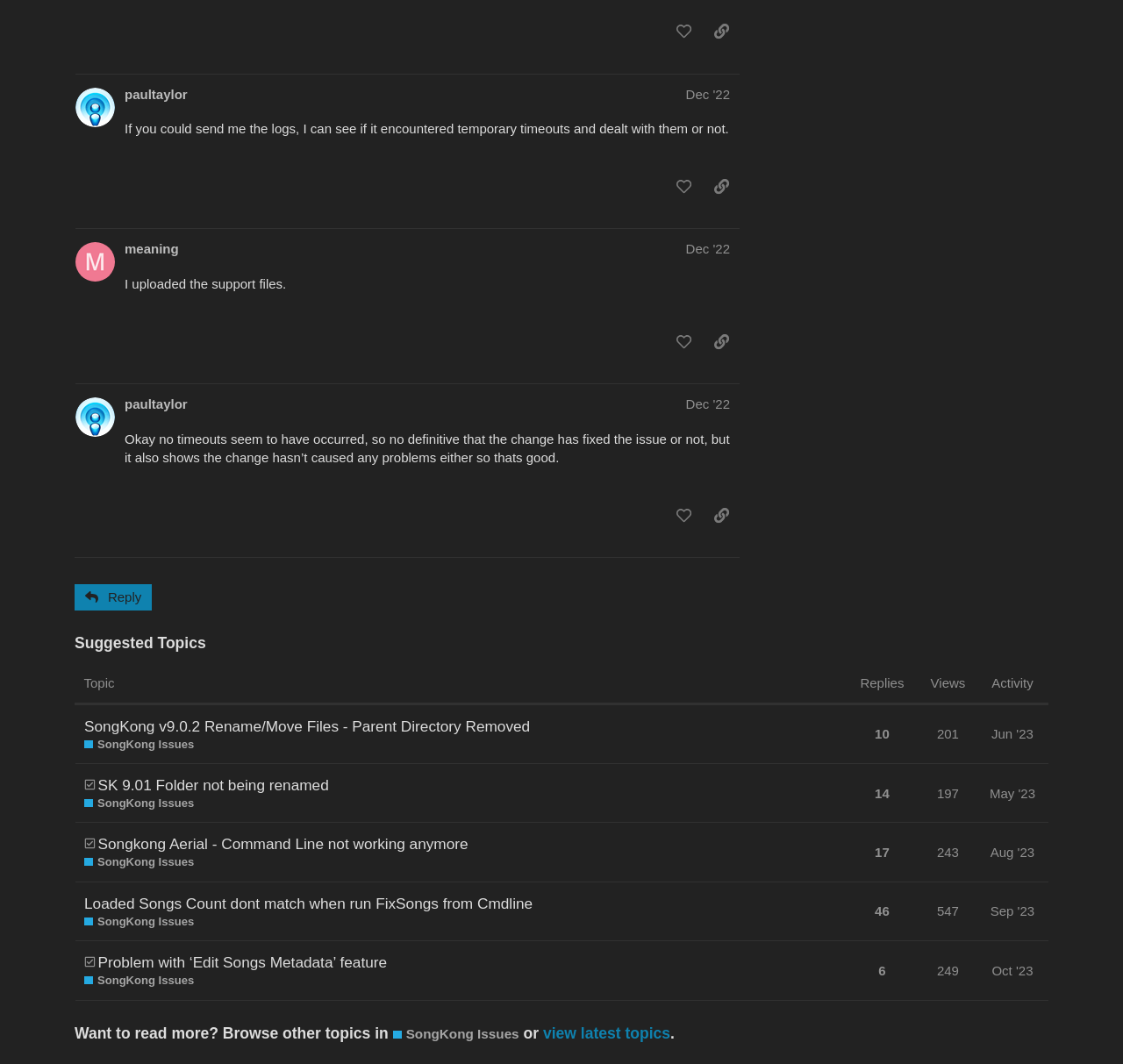Find and indicate the bounding box coordinates of the region you should select to follow the given instruction: "go to suggested topic 'SK 9.01 Folder not being renamed SongKong Issues'".

[0.067, 0.718, 0.756, 0.773]